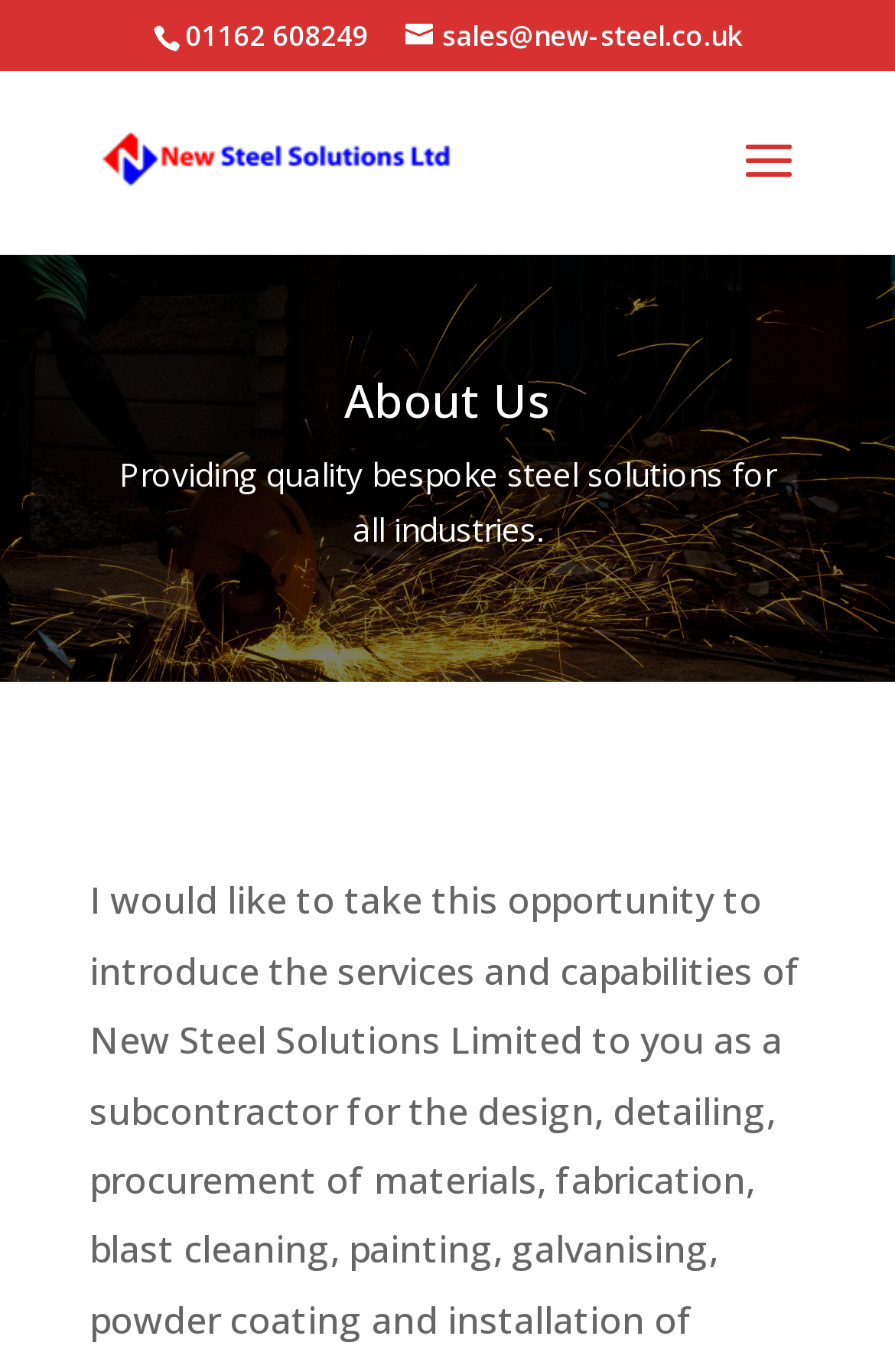Extract the bounding box coordinates for the HTML element that matches this description: "sales@new-steel.co.uk". The coordinates should be four float numbers between 0 and 1, i.e., [left, top, right, bottom].

[0.453, 0.012, 0.829, 0.04]